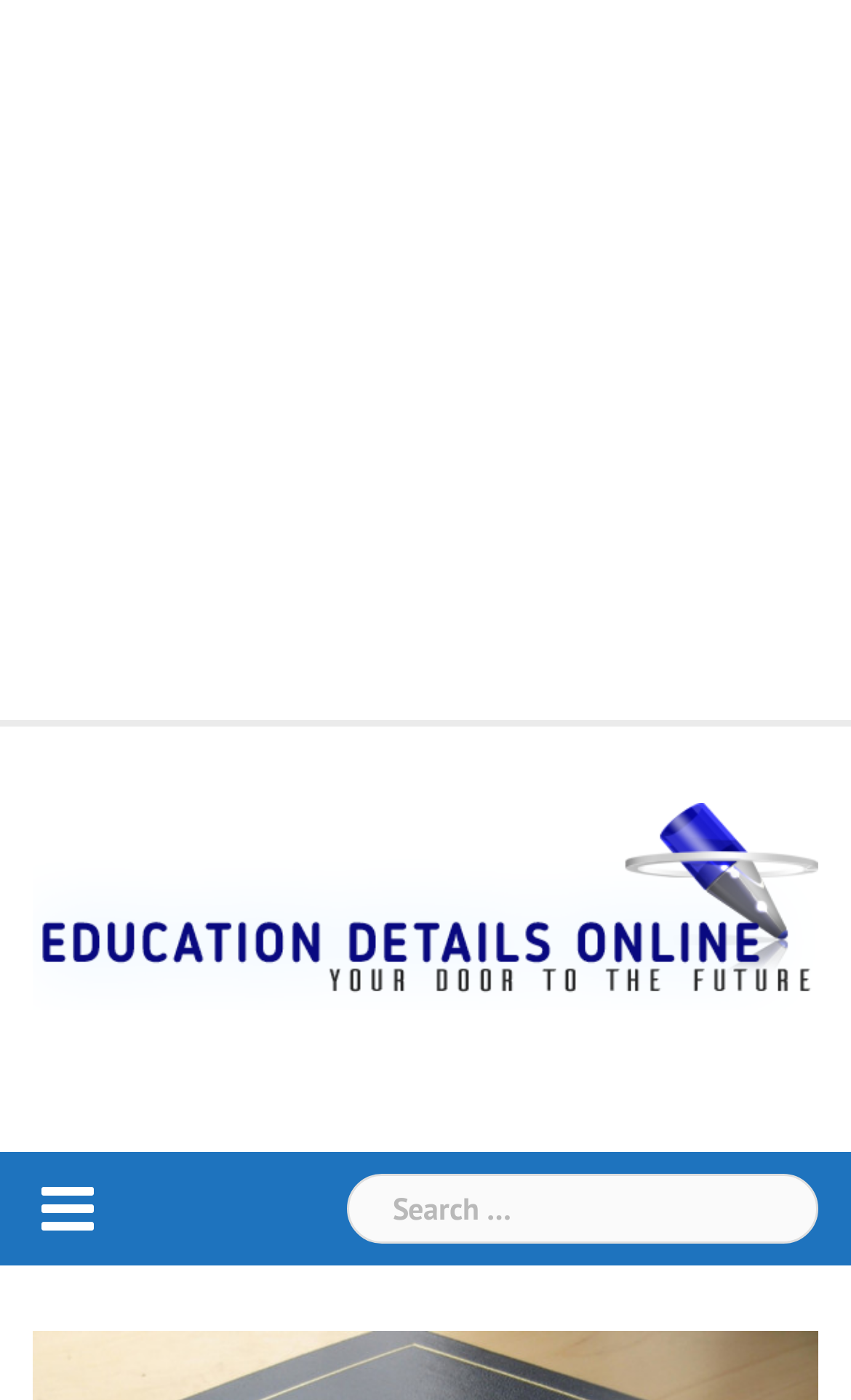Please reply with a single word or brief phrase to the question: 
What is the function of the iframe at the top?

To display an advertisement